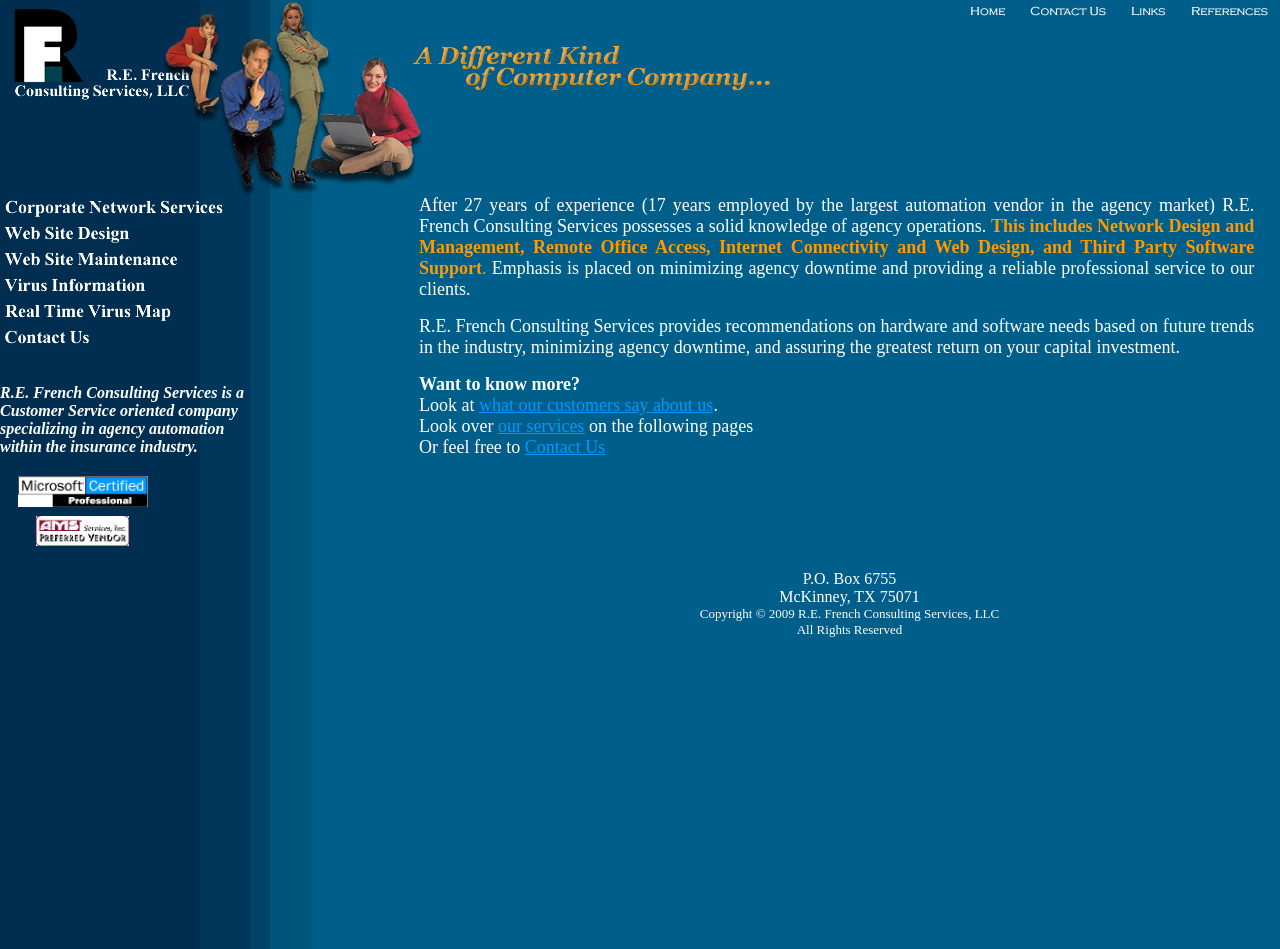What services does R.E. French Consulting Services provide?
Could you answer the question in a detailed manner, providing as much information as possible?

Based on the webpage, R.E. French Consulting Services provides various services including Network Design and Management, Remote Office Access, Internet Connectivity, Web Design, and Third Party Software Support. This information can be found in the second paragraph of the webpage.